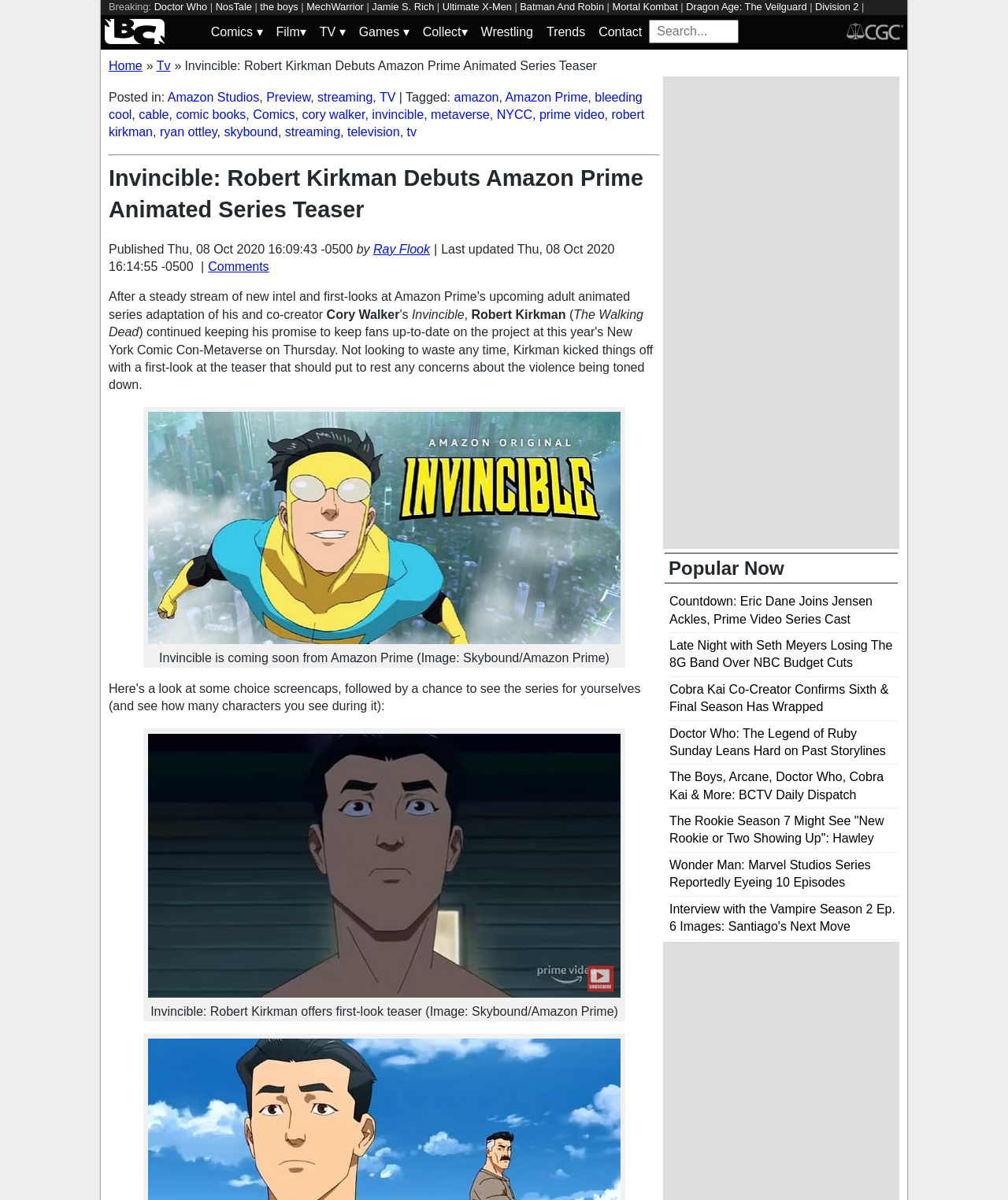Can you look at the image and give a comprehensive answer to the question:
What is the name of the comic book series that Invincible is based on?

The question asks for the name of the comic book series that Invincible is based on. From the webpage, we can see that the tags section mentions 'comic books', 'invincible', and 'robert kirkman', which indicates that Invincible is a comic book series created by Robert Kirkman, and the animated series is based on the same comic book series.